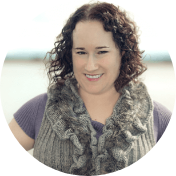Please answer the following query using a single word or phrase: 
What is the name of the network that Dr. Kolmes is involved with?

Open Minds